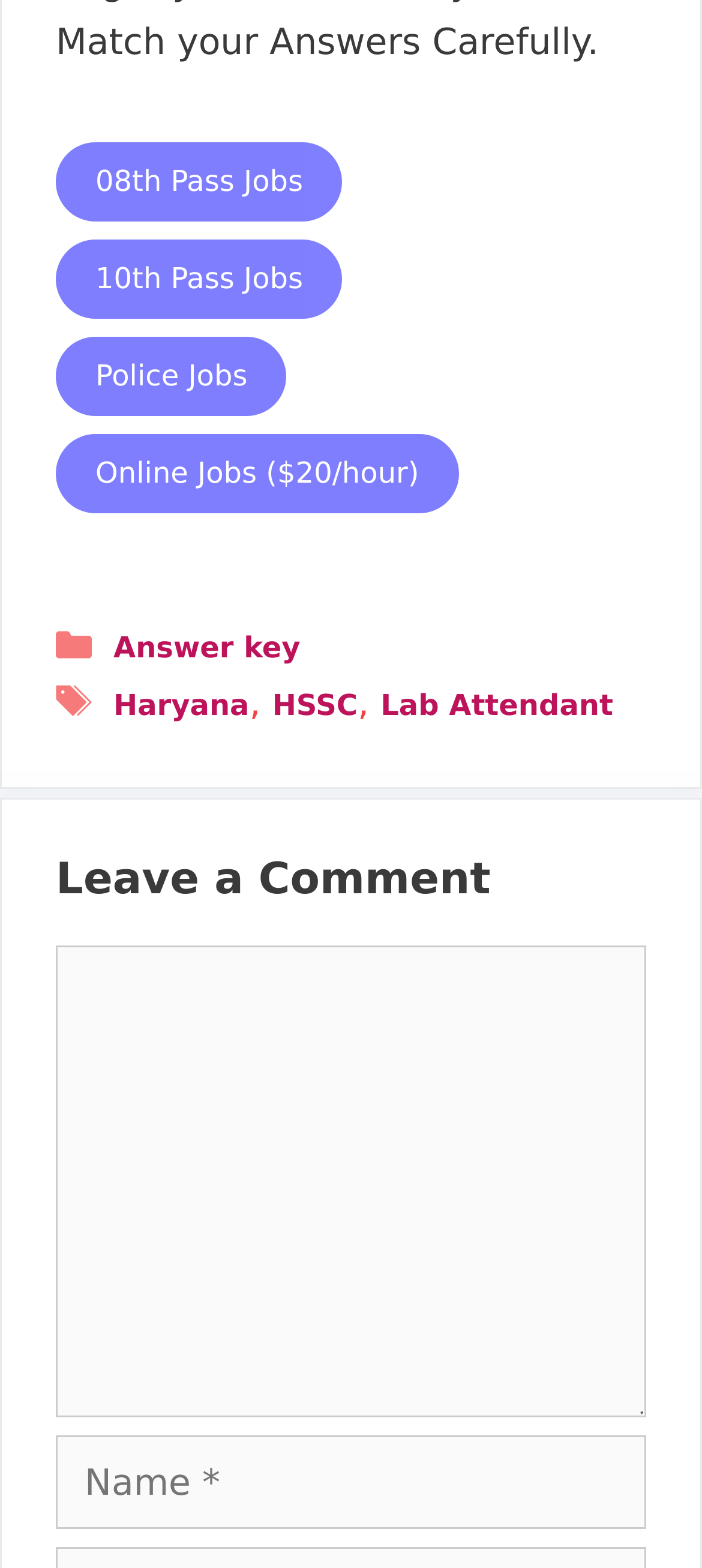Identify the bounding box coordinates of the region that needs to be clicked to carry out this instruction: "Click on 08th Pass Jobs". Provide these coordinates as four float numbers ranging from 0 to 1, i.e., [left, top, right, bottom].

[0.079, 0.1, 0.488, 0.128]